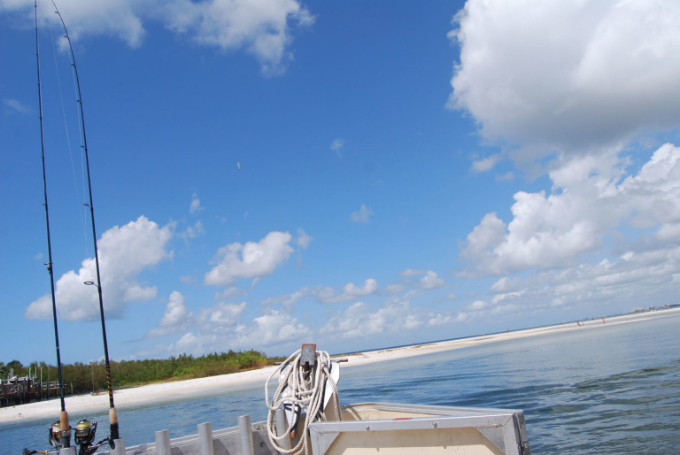Thoroughly describe what you see in the image.

This image captures a serene view from a fishing boat, showcasing two fishing rods positioned upright, ready for an exciting fishing adventure. The scene is set against a backdrop of vibrant blue skies adorned with fluffy white clouds, reflecting the beauty of a perfect day on the water. In the distance, a sandy shoreline is visible, hinting at the proximity to ideal fishing spots. This picturesque setting embodies the essence of fishing in Bonita Springs, where boaters can explore the rich marine life of Estero Bay and other nearby fishing hotspots. With rentals available that include tackle boxes and bait shrimp, this location offers everything needed for a successful day of fishing.